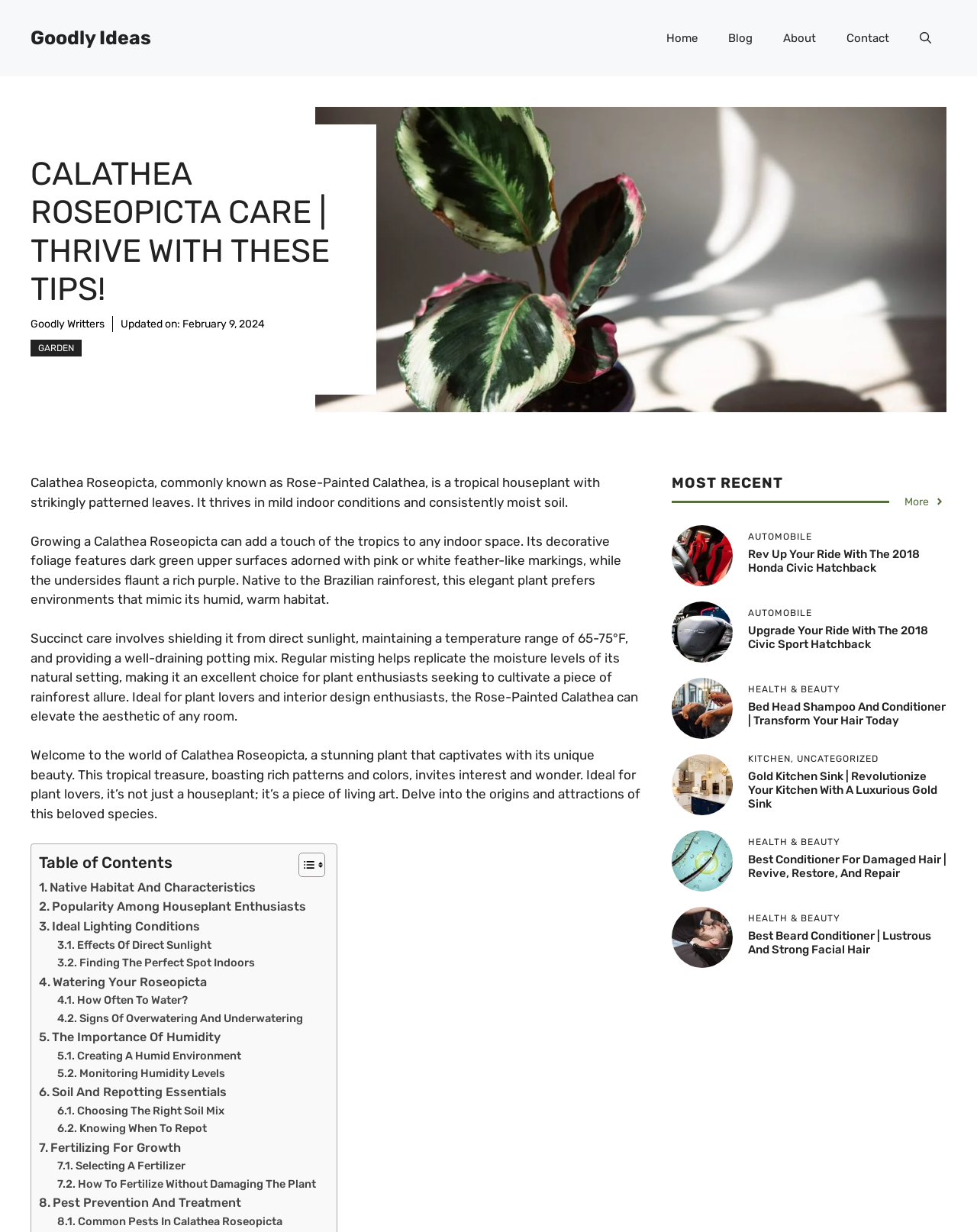Look at the image and answer the question in detail:
What is the category of the last article in the 'MOST RECENT' section?

The last article in the 'MOST RECENT' section is about 'Best Beard Conditioner', and it is categorized under 'HEALTH & BEAUTY', so the category of the last article is HEALTH & BEAUTY.